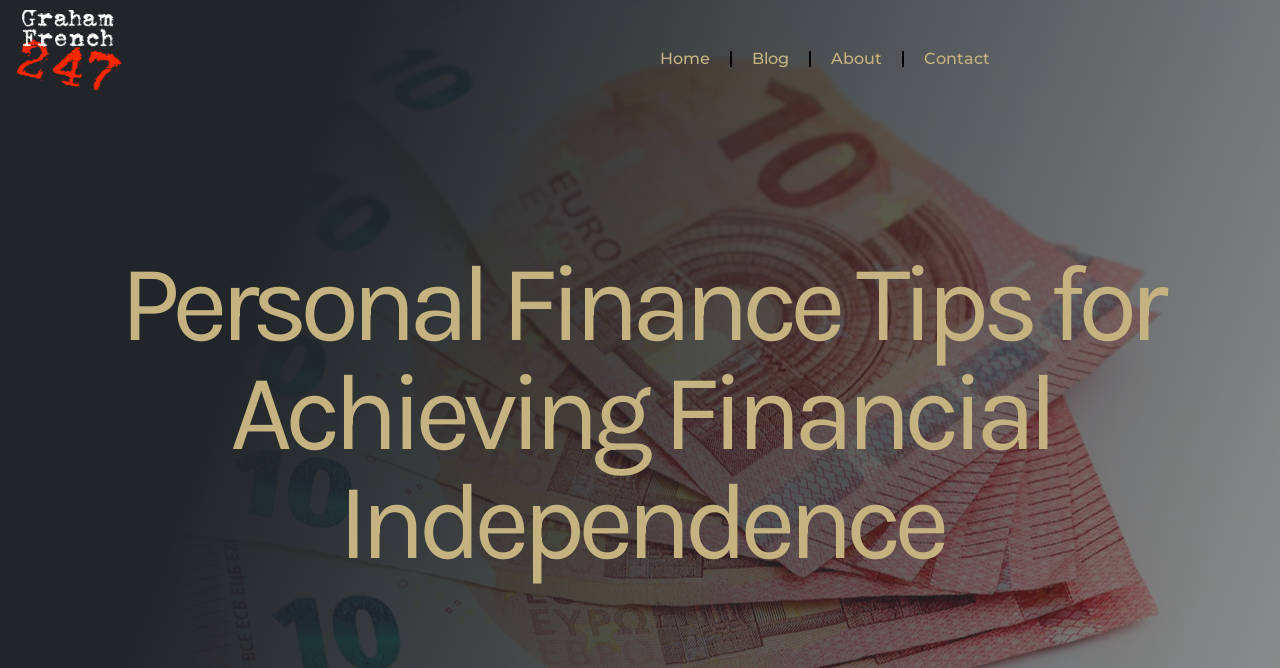How many navigation links are there?
Look at the image and answer the question using a single word or phrase.

4